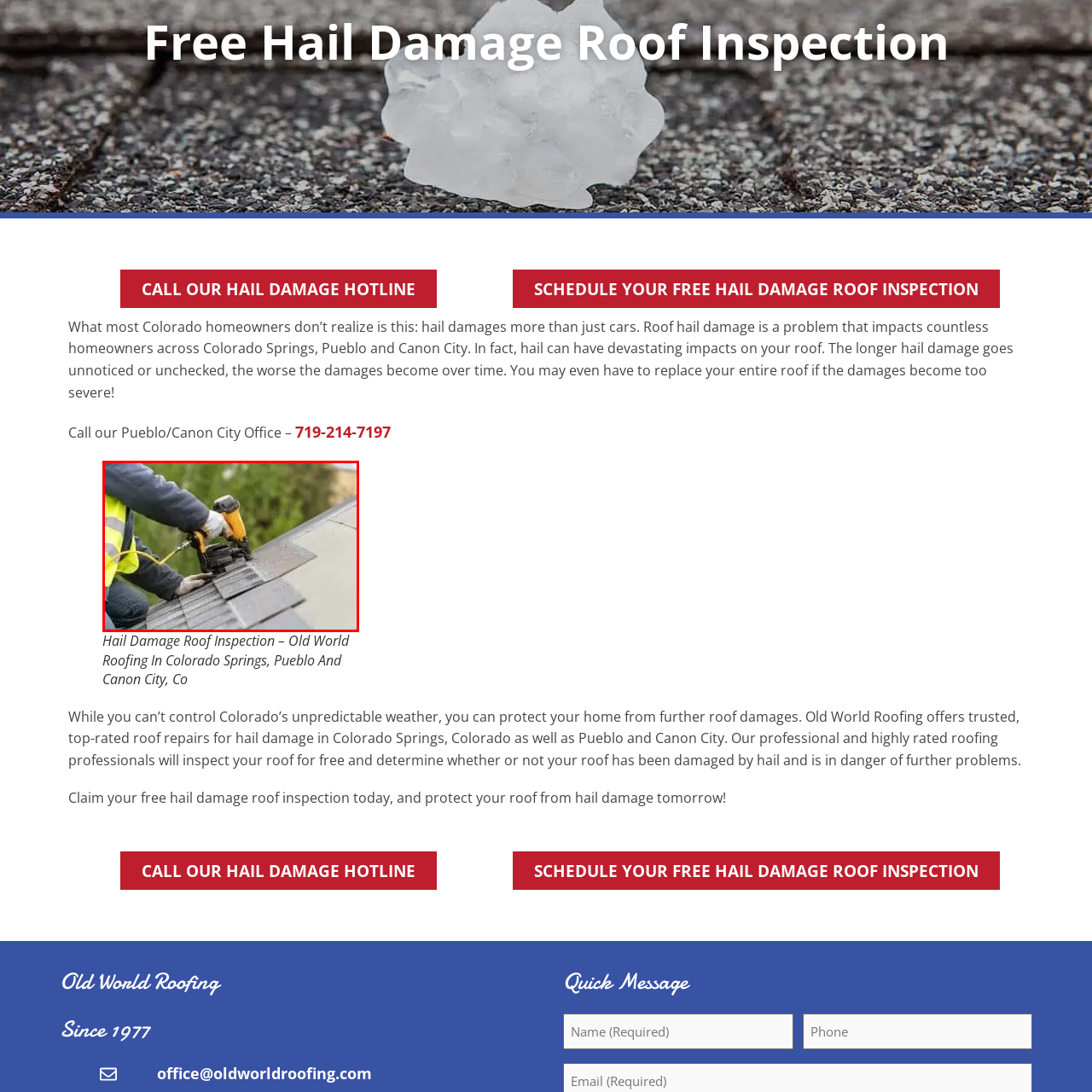Please examine the highlighted section of the image enclosed in the red rectangle and provide a comprehensive answer to the following question based on your observation: What tool is the worker using?

The worker is expertly fastening shingles to the roof with the aid of a pneumatic nail gun, demonstrating precision and care in their craftsmanship.